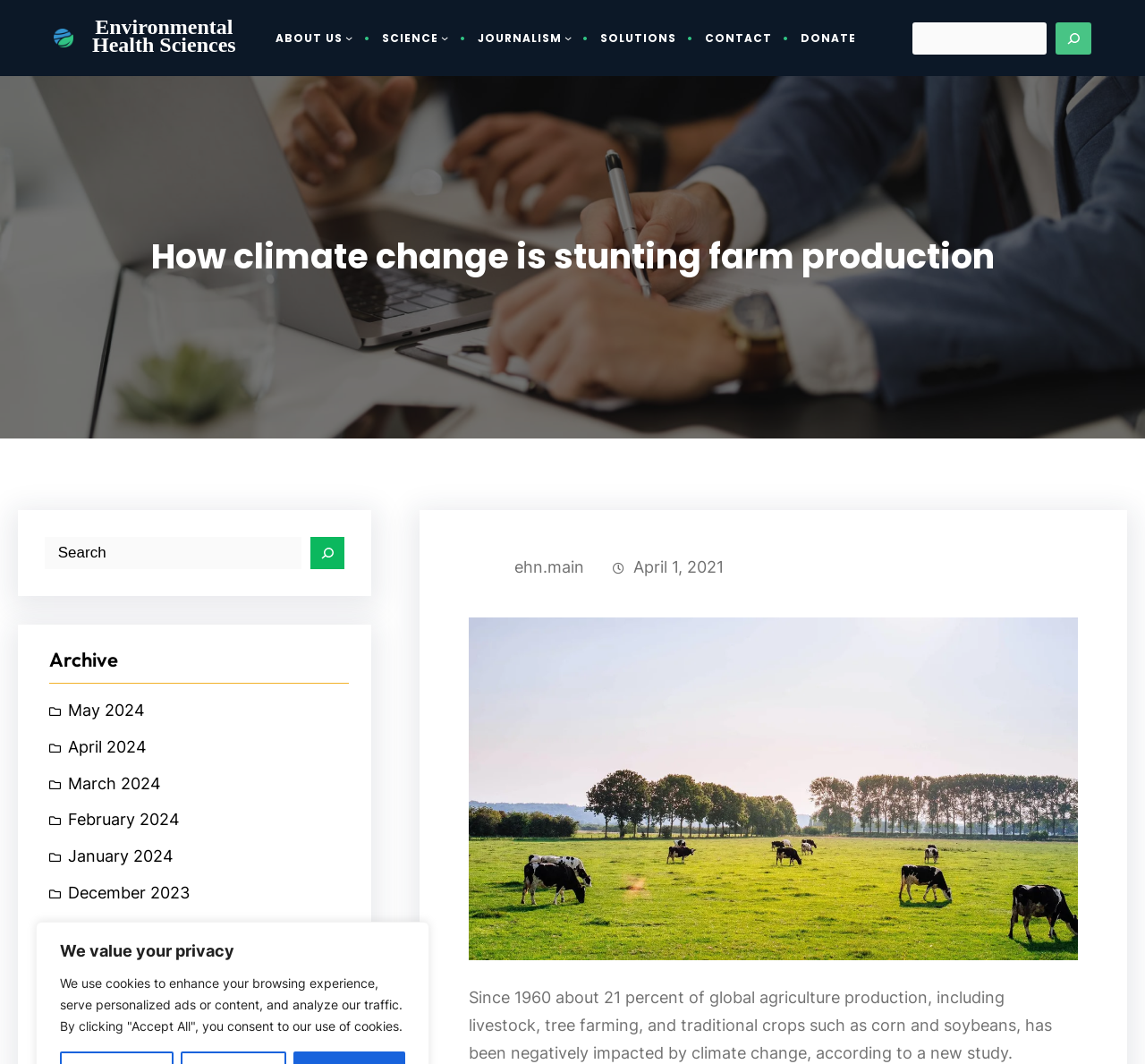Extract the bounding box coordinates for the HTML element that matches this description: "Environmental Health Sciences". The coordinates should be four float numbers between 0 and 1, i.e., [left, top, right, bottom].

[0.071, 0.017, 0.215, 0.055]